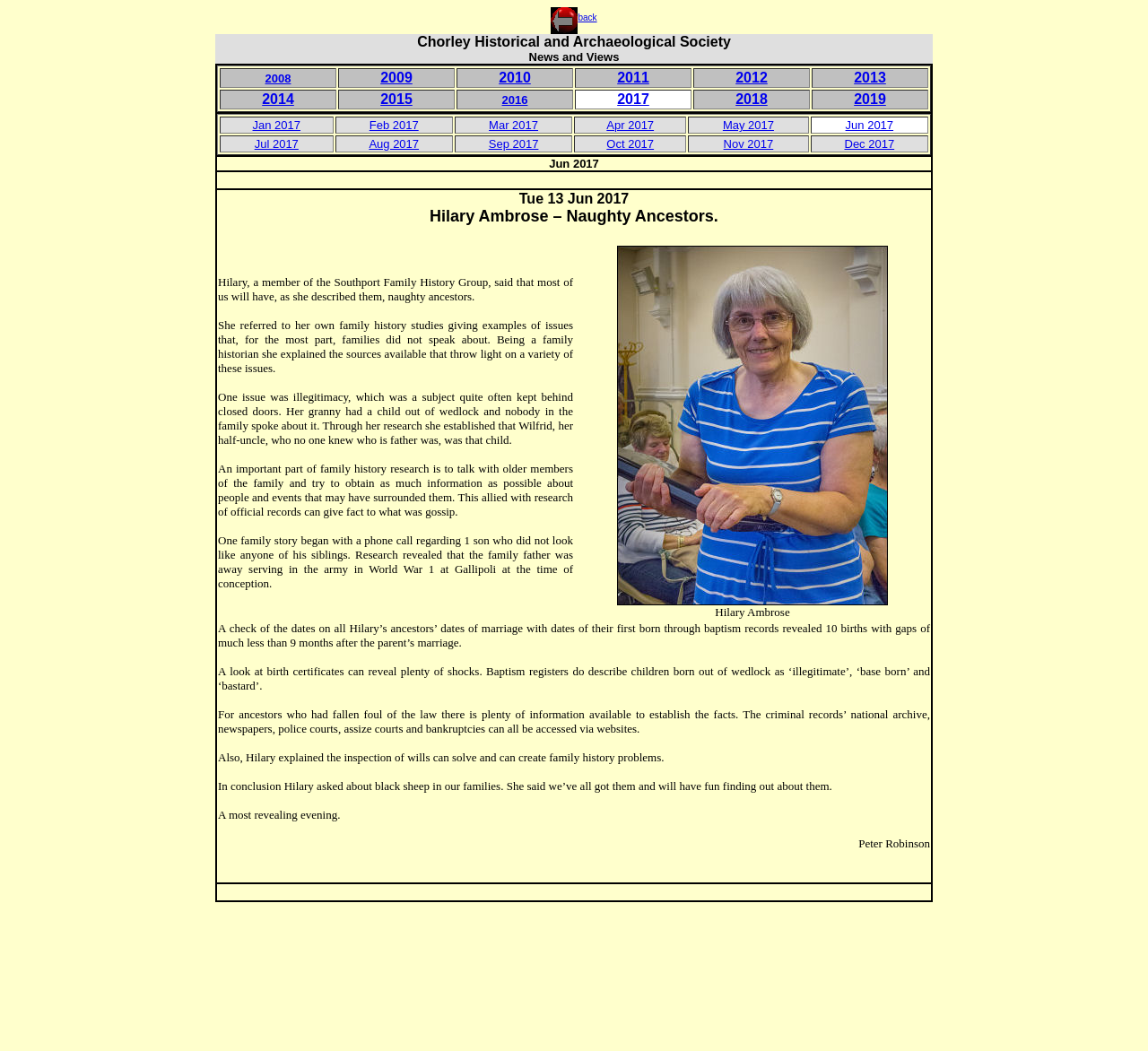Can you find the bounding box coordinates for the element to click on to achieve the instruction: "view news and views"?

[0.188, 0.048, 0.812, 0.061]